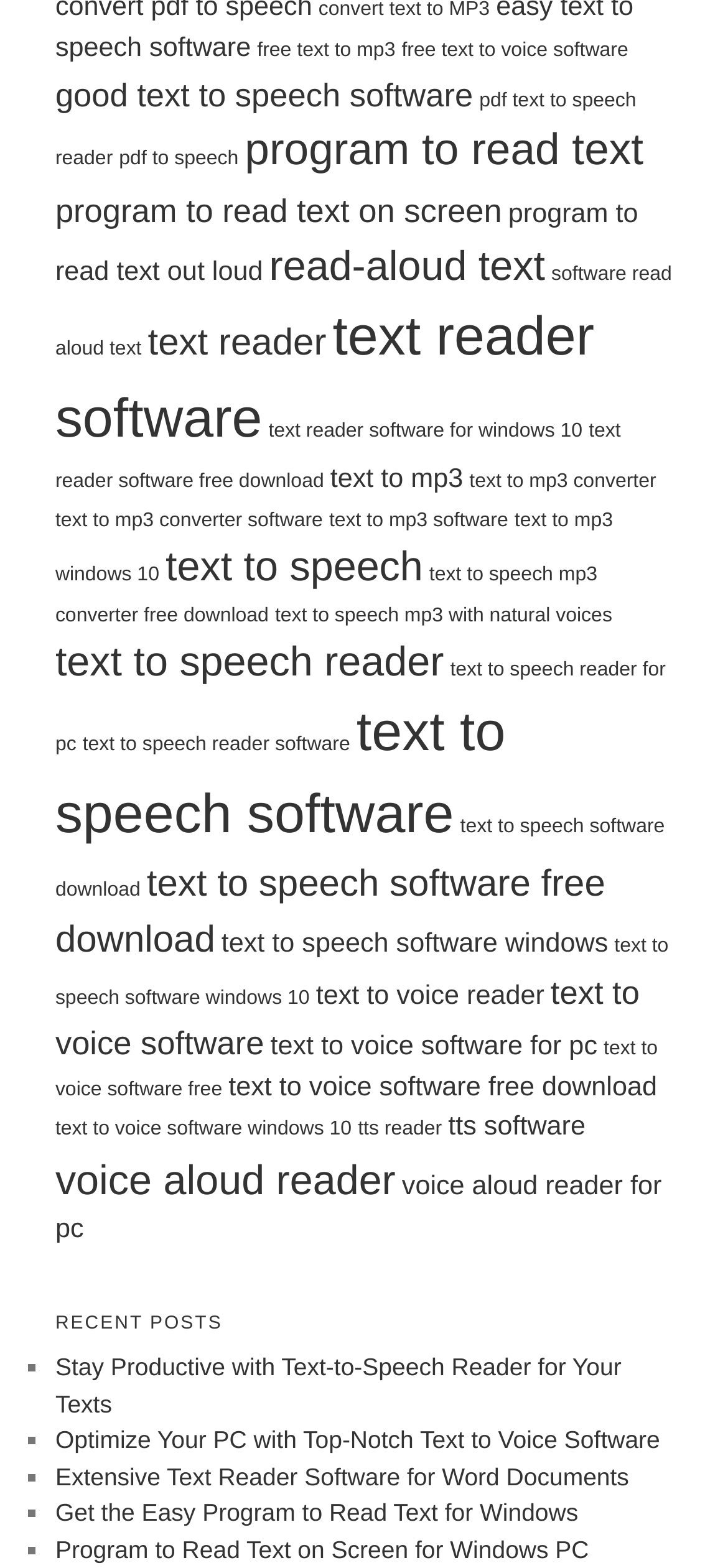Find and indicate the bounding box coordinates of the region you should select to follow the given instruction: "explore text to speech software for windows 10".

[0.076, 0.597, 0.918, 0.644]